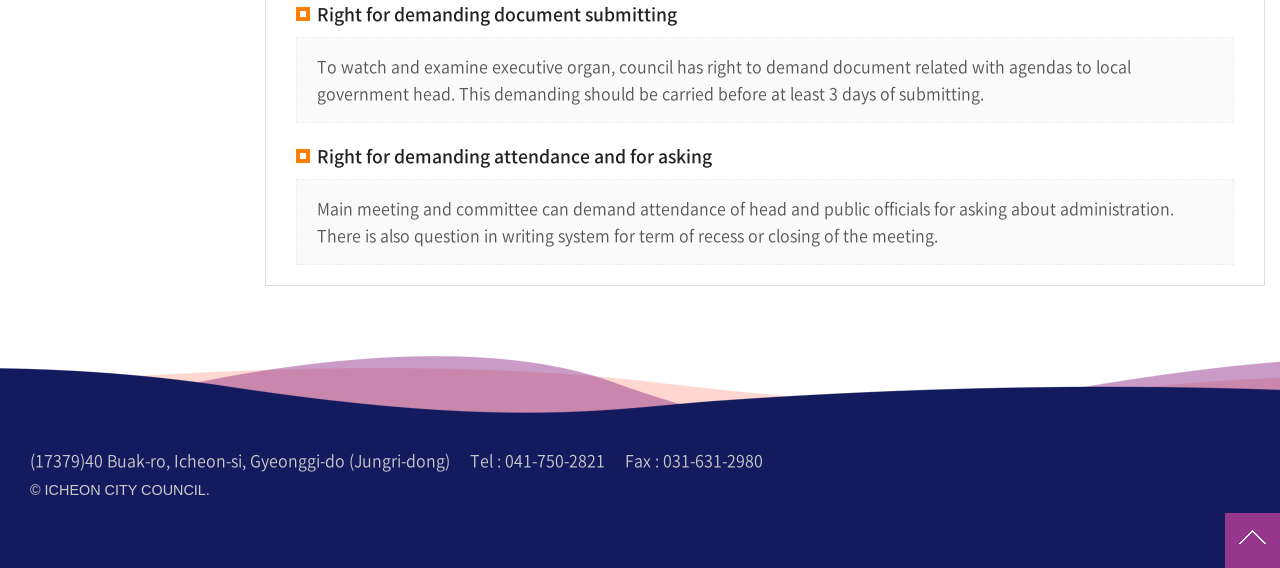Extract the bounding box coordinates for the UI element described by the text: "Tel : 041-750-2821". The coordinates should be in the form of [left, top, right, bottom] with values between 0 and 1.

[0.367, 0.79, 0.473, 0.832]